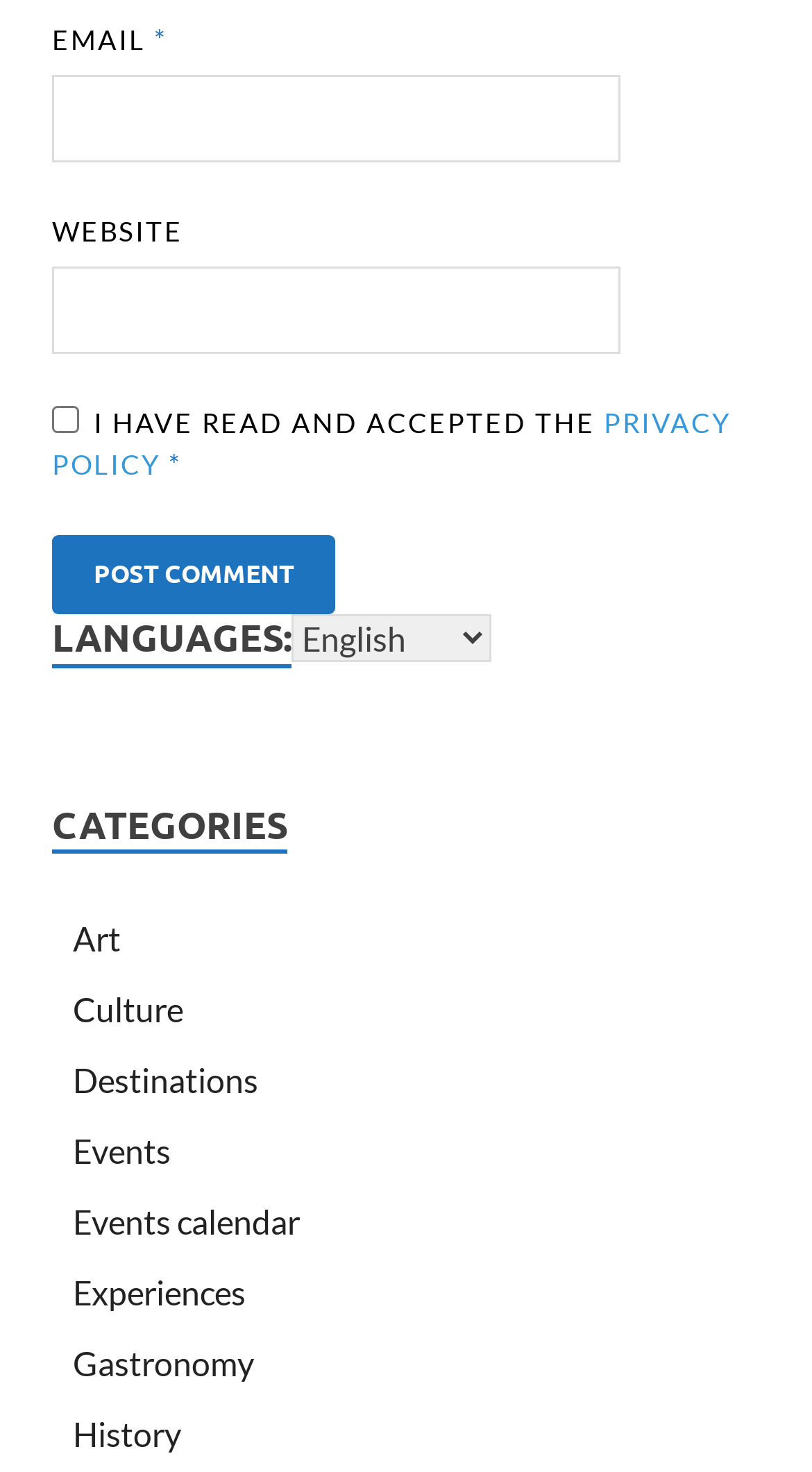Identify the bounding box coordinates of the region I need to click to complete this instruction: "Select a language".

[0.359, 0.417, 0.605, 0.45]